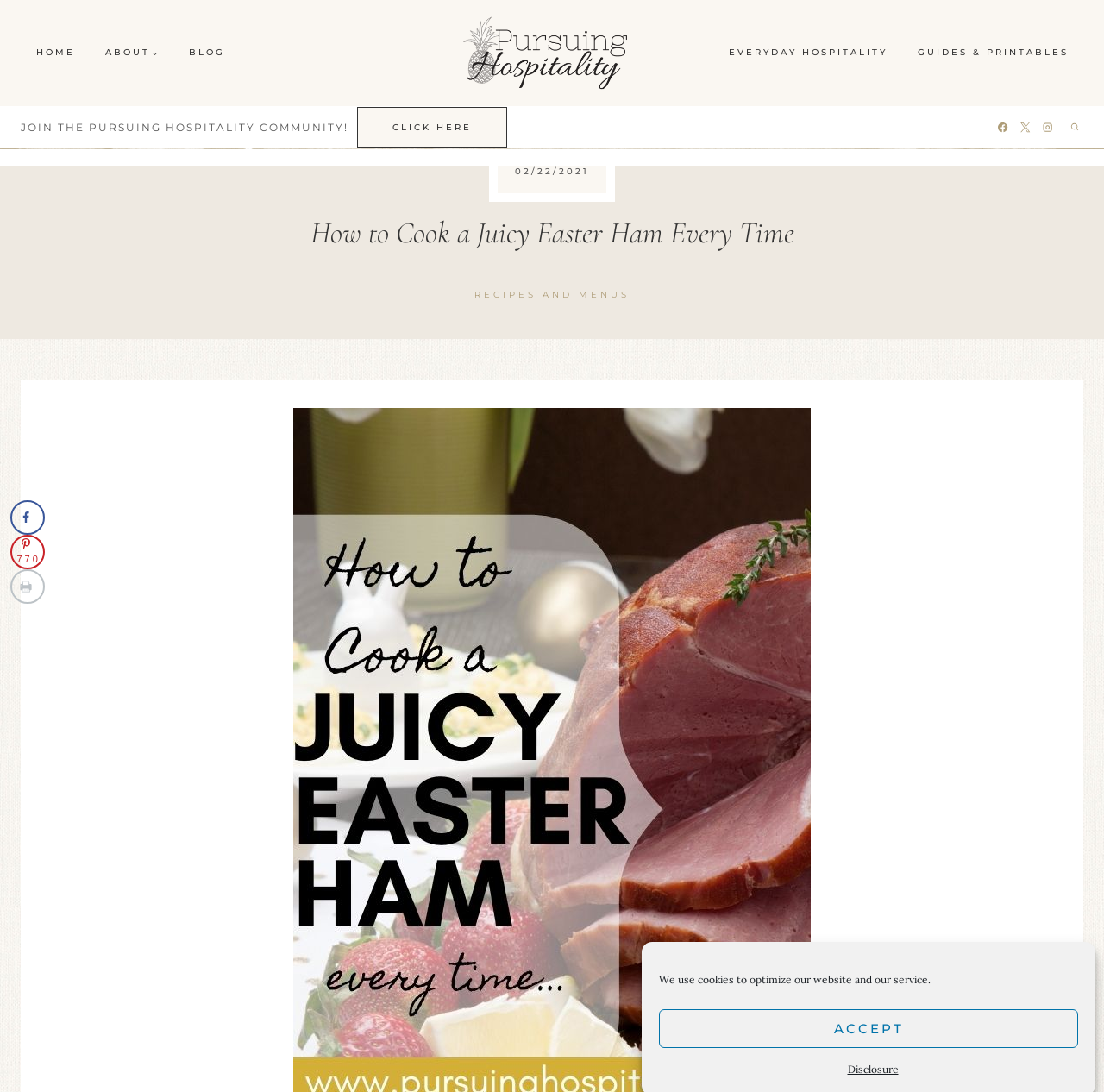Please locate and retrieve the main header text of the webpage.

How to Cook a Juicy Easter Ham Every Time